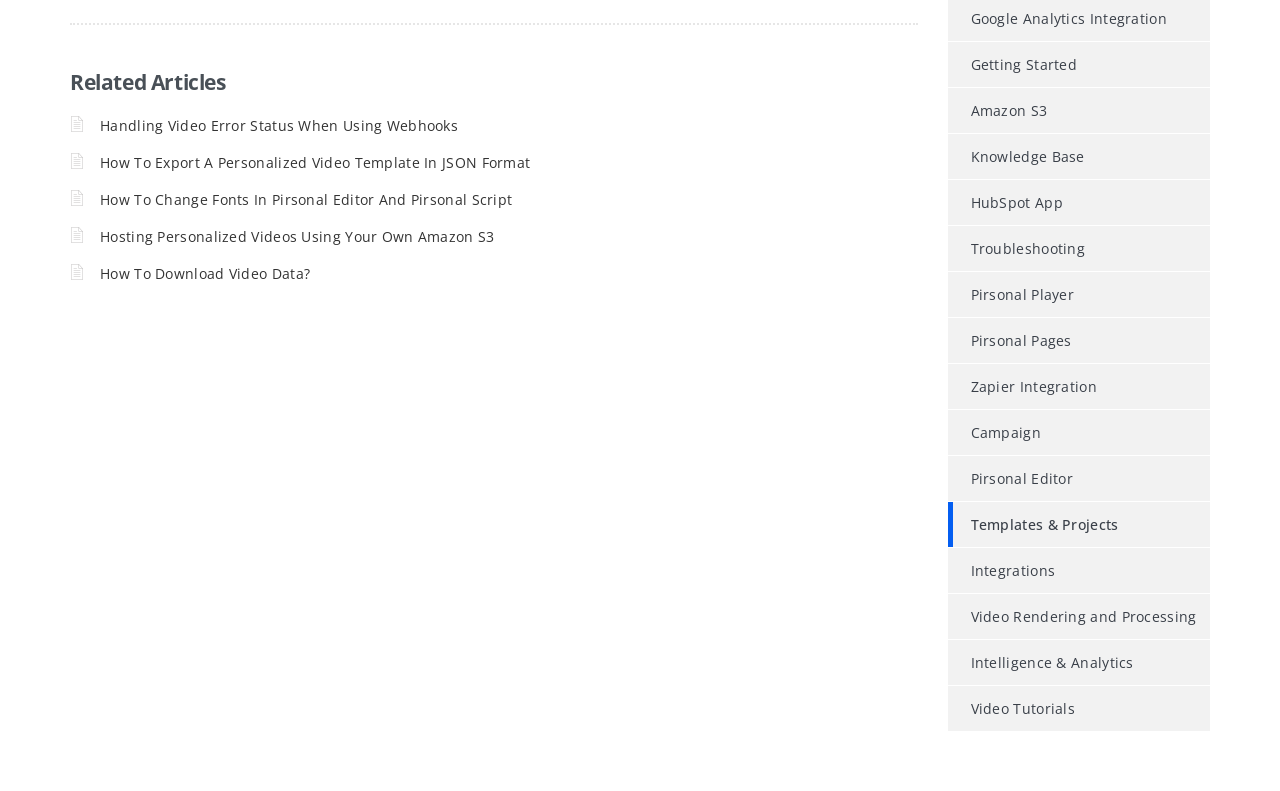Please mark the clickable region by giving the bounding box coordinates needed to complete this instruction: "Click on the 'Home' link".

None